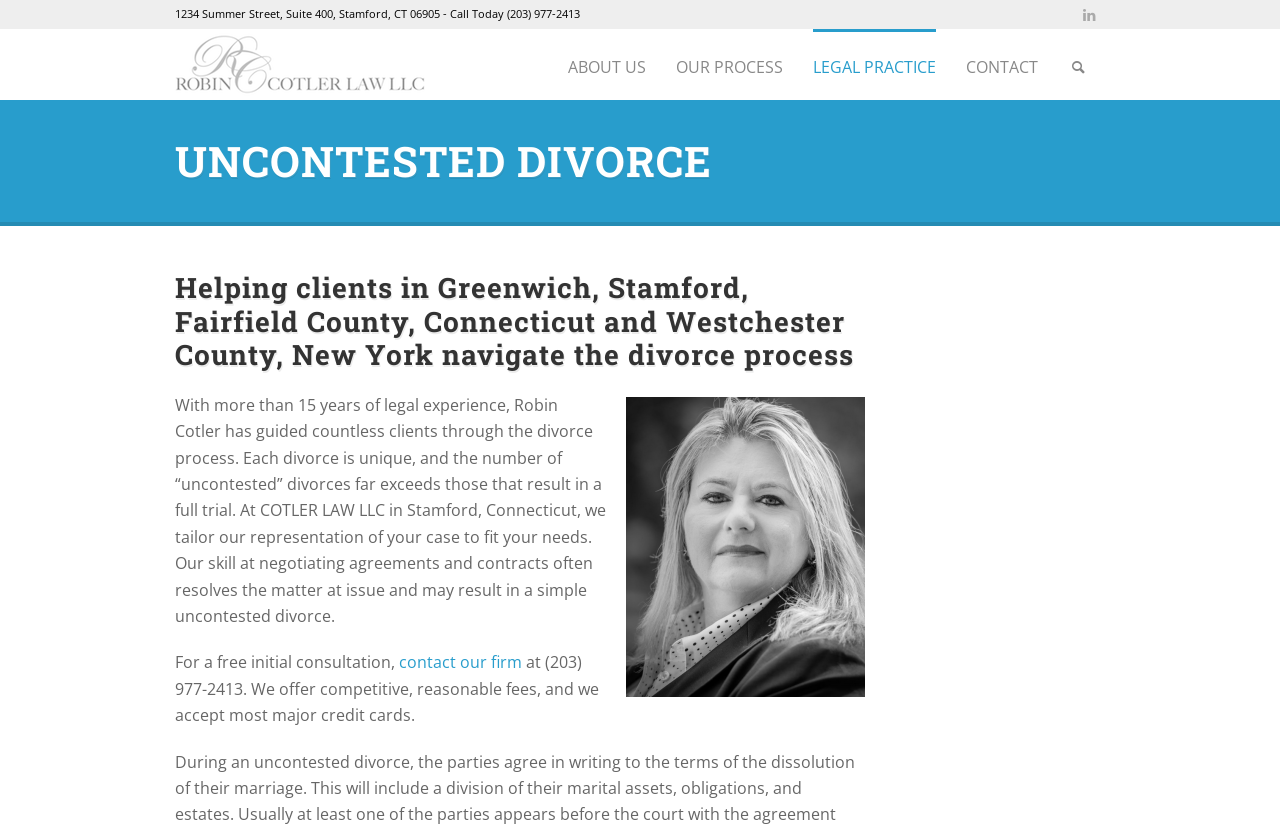Please identify the coordinates of the bounding box for the clickable region that will accomplish this instruction: "Learn about the uncontested divorce process".

[0.137, 0.169, 0.676, 0.22]